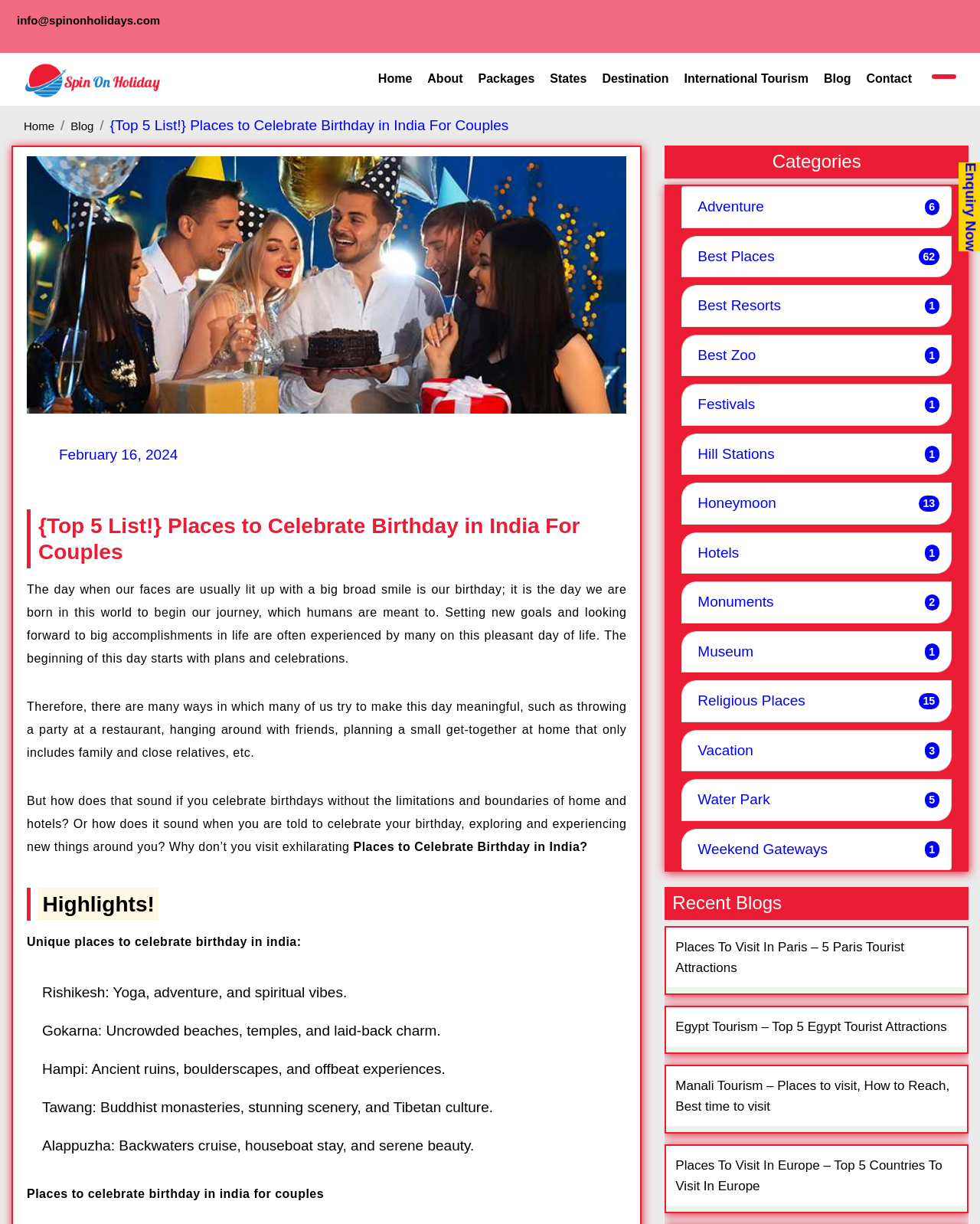Identify the headline of the webpage and generate its text content.

{Top 5 List!} Places to Celebrate Birthday in India For Couples